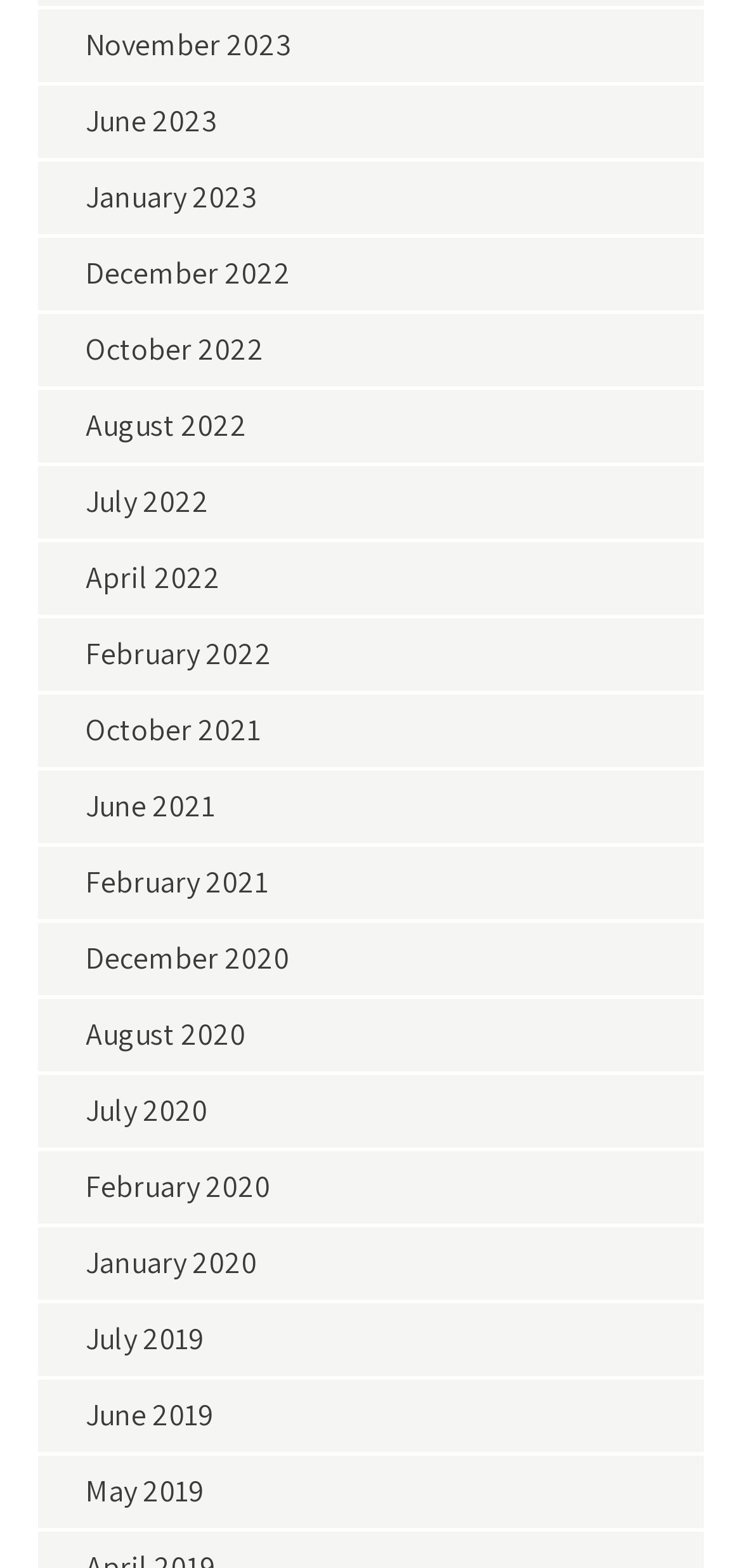How many years are represented in the list of links? Based on the screenshot, please respond with a single word or phrase.

5